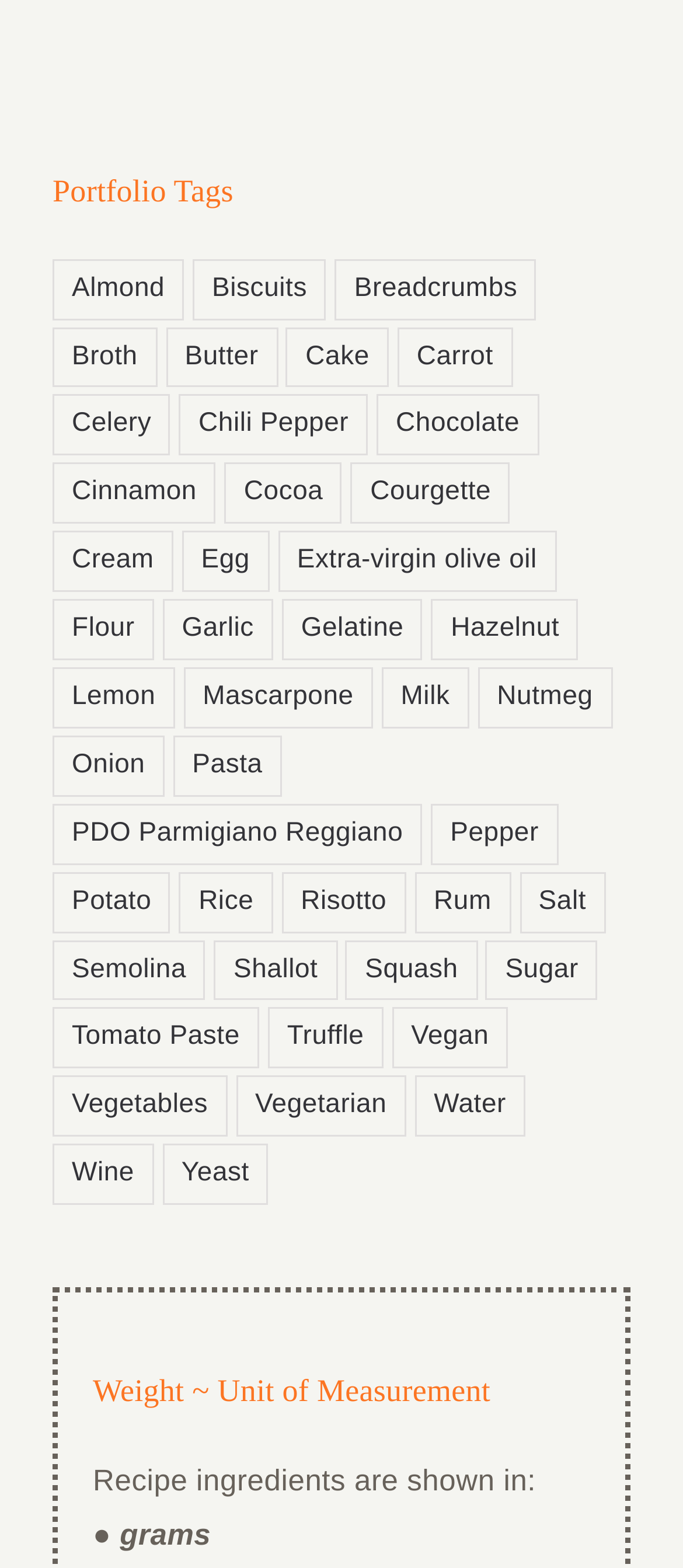Answer briefly with one word or phrase:
How many items are associated with the 'Butter' tag?

51